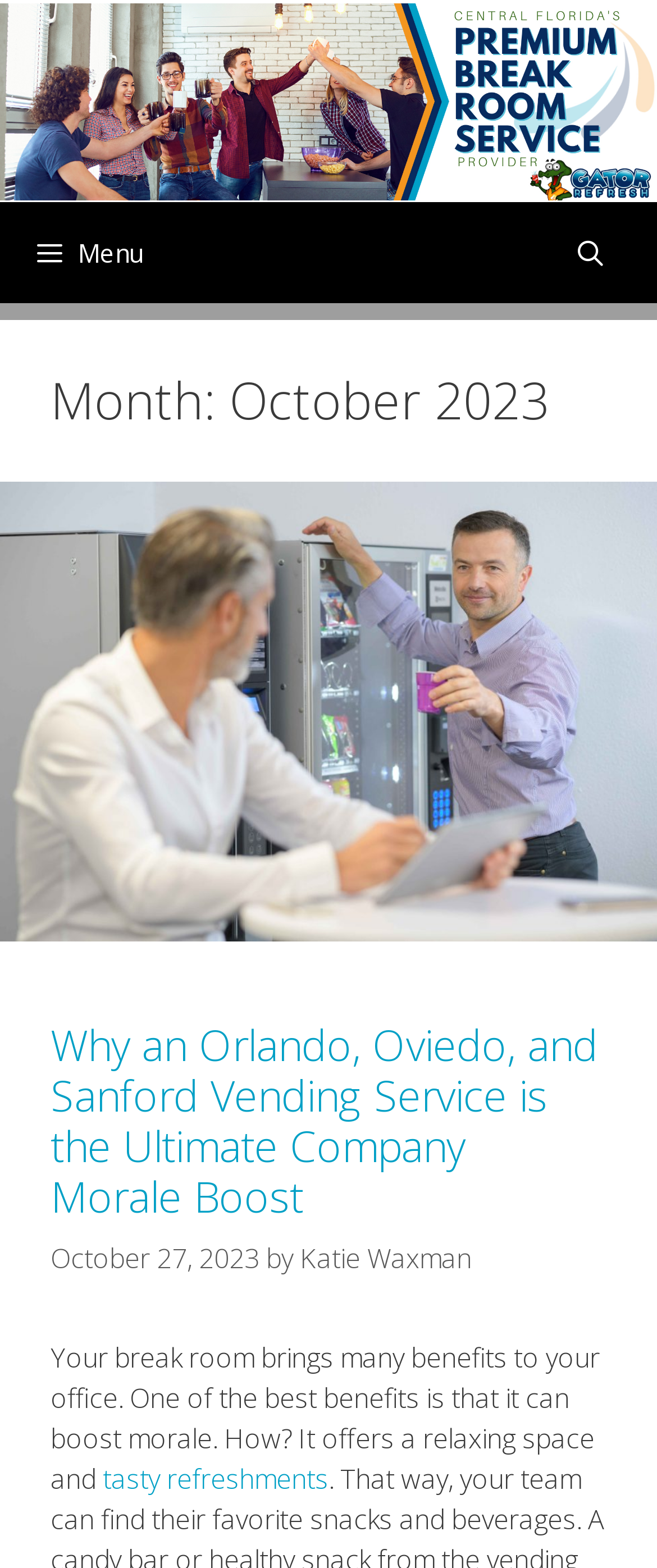Generate a comprehensive description of the webpage.

The webpage is about a blog post titled "Why an Orlando, Oviedo, and Sanford Vending Service is the Ultimate Company Morale Boost" published on October 27, 2023, by Katie Waxman. 

At the top of the page, there is a banner with the site's name, followed by a primary navigation menu that spans the entire width of the page. The navigation menu contains a search bar link on the right side and a menu button on the left side.

Below the navigation menu, there is a header section that takes up about a quarter of the page's height. Within this section, there is a heading that displays the month and year, "Month: October 2023". 

Further down, there is a main content area that occupies most of the page's height. The content area is divided into two sections. The top section contains the title of the blog post, which is also a link, and a time stamp indicating the publication date. 

The bottom section of the content area contains the blog post's text, which starts with a sentence describing the benefits of a break room in an office. The text also contains a link to "tasty refreshments".